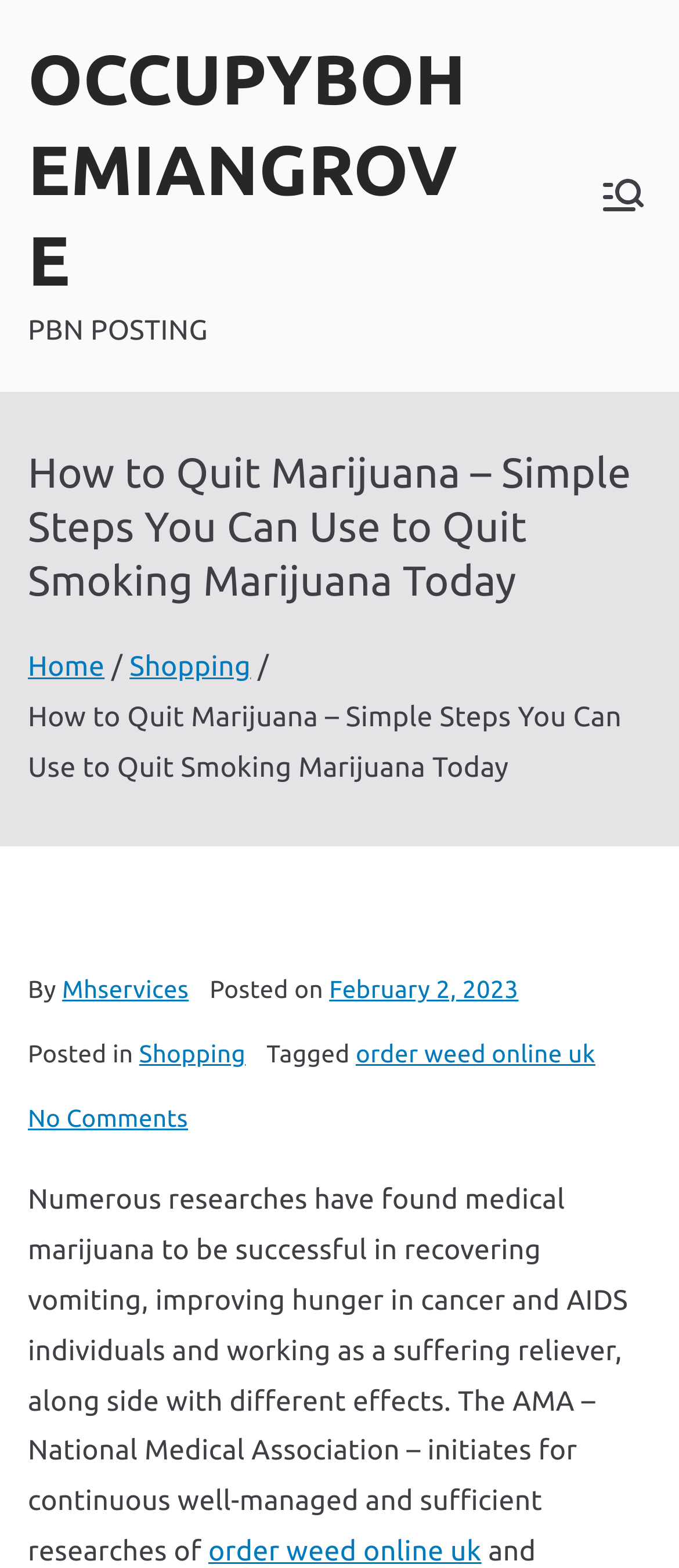Please indicate the bounding box coordinates for the clickable area to complete the following task: "Click the Primary Menu button". The coordinates should be specified as four float numbers between 0 and 1, i.e., [left, top, right, bottom].

[0.877, 0.109, 0.959, 0.14]